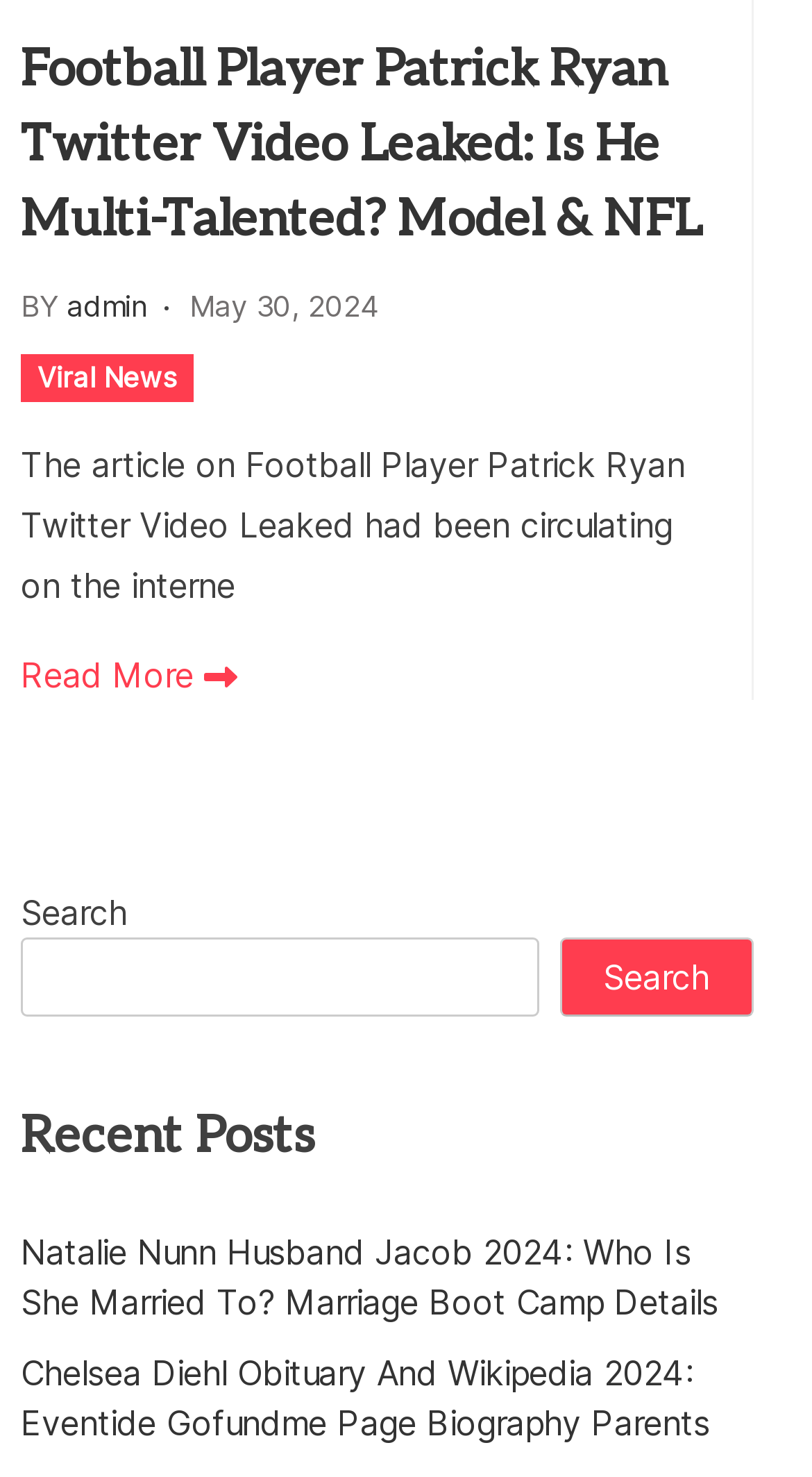Please determine the bounding box coordinates for the element that should be clicked to follow these instructions: "Read more about Football Player Patrick Ryan Twitter Video Leaked".

[0.026, 0.44, 0.292, 0.474]